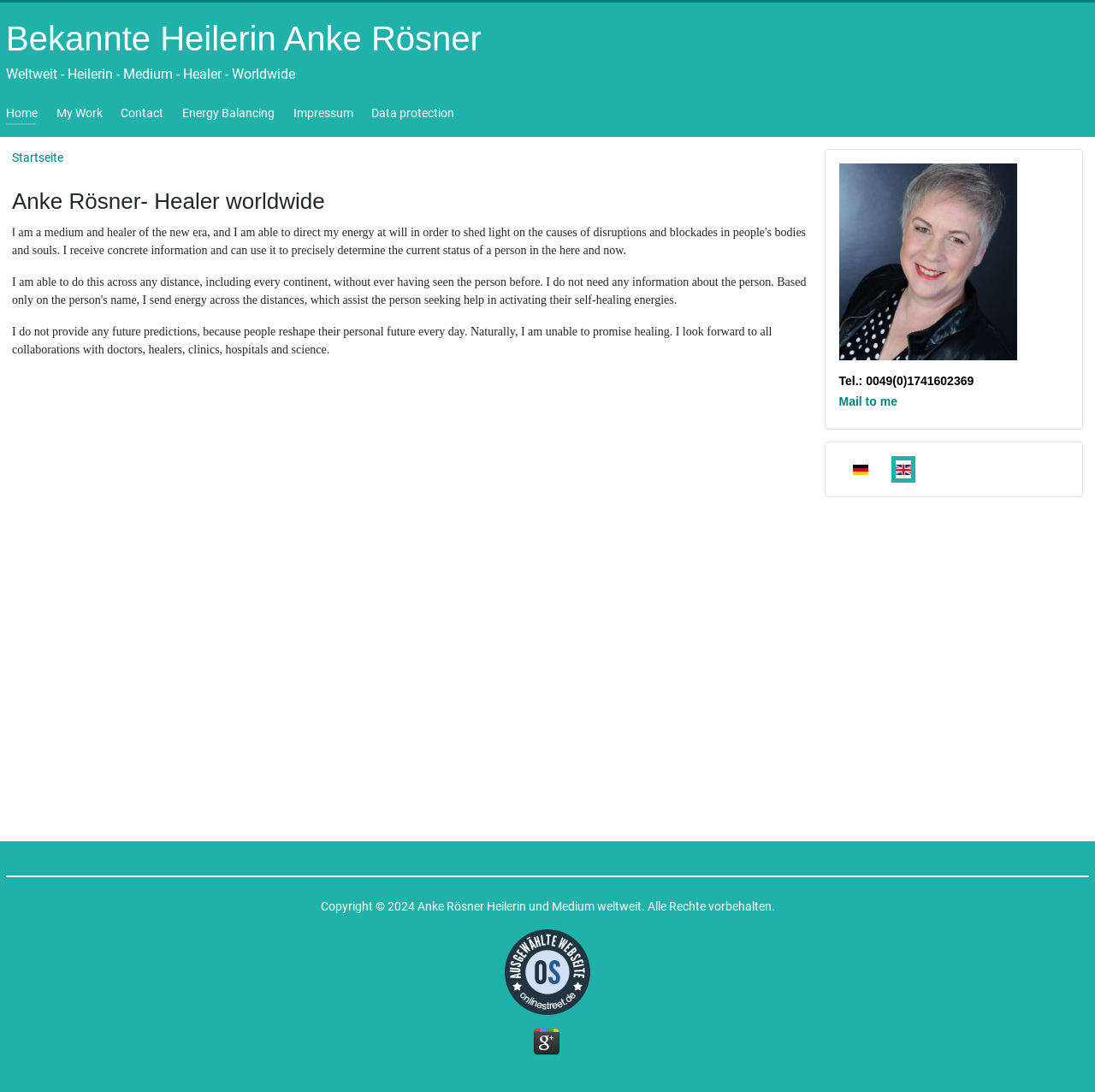Identify the bounding box for the UI element described as: "Home". The coordinates should be four float numbers between 0 and 1, i.e., [left, top, right, bottom].

[0.005, 0.097, 0.034, 0.109]